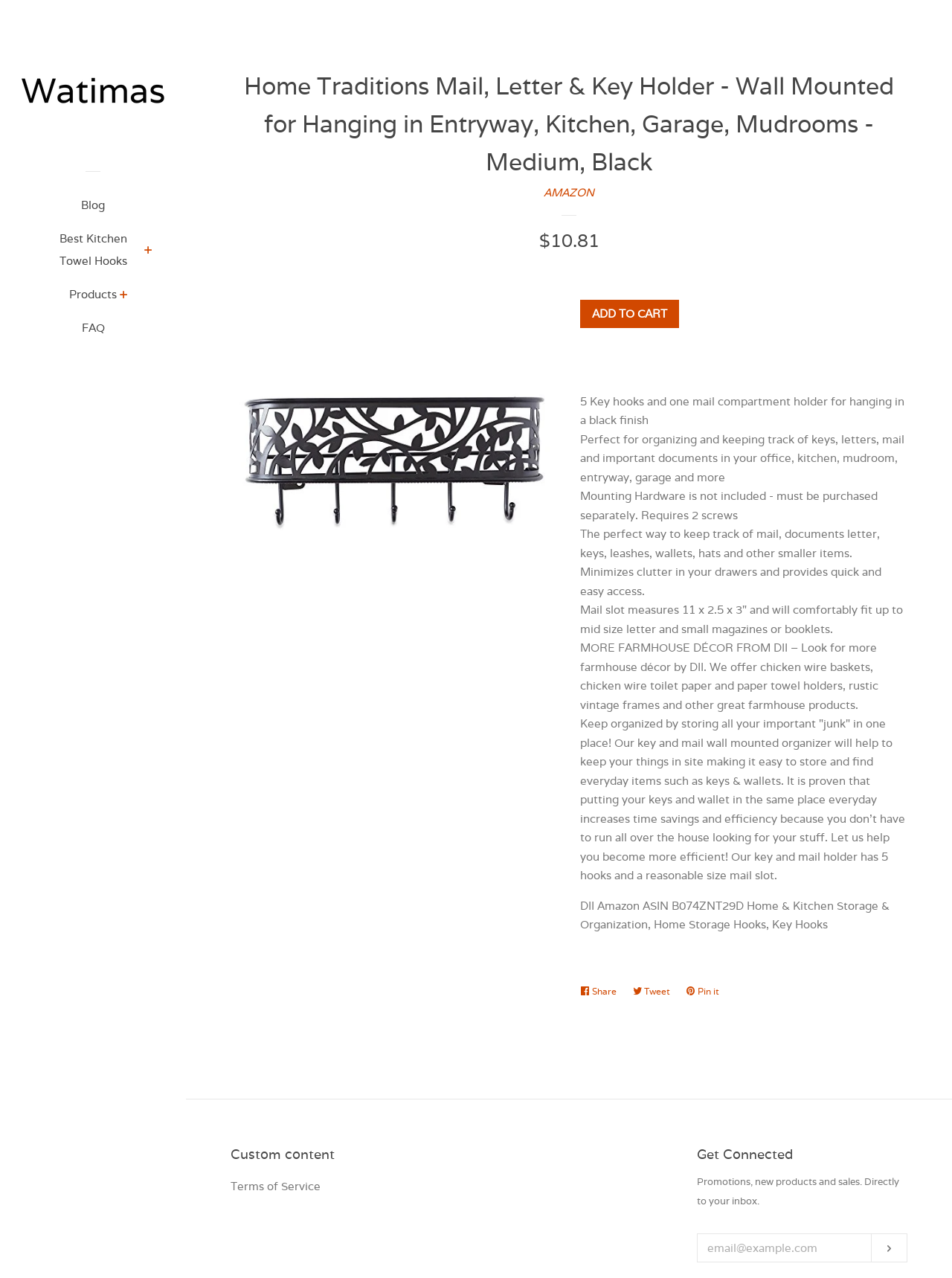Locate the primary heading on the webpage and return its text.

Home Traditions Mail, Letter & Key Holder - Wall Mounted for Hanging in Entryway, Kitchen, Garage, Mudrooms - Medium, Black